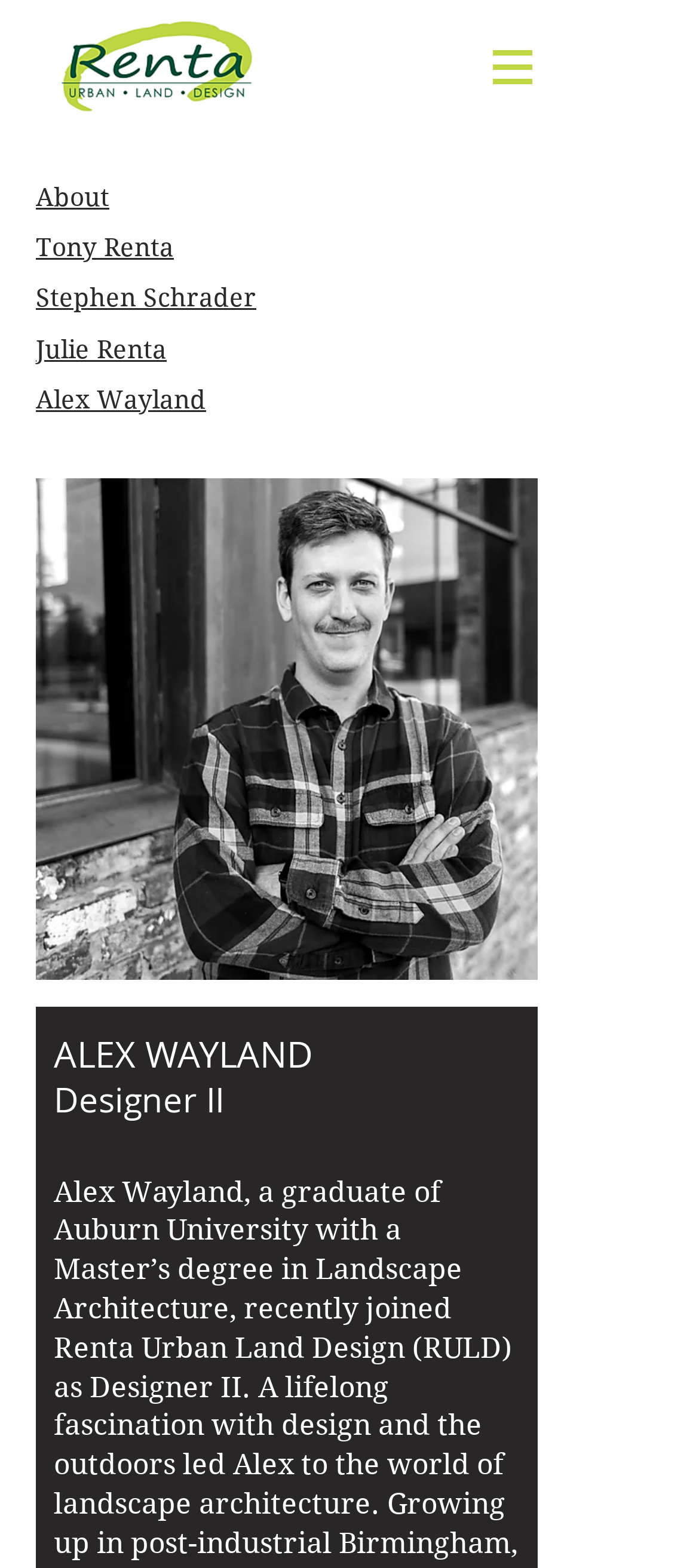What is the profession of Alex Wayland?
Please provide a single word or phrase as your answer based on the image.

Designer II